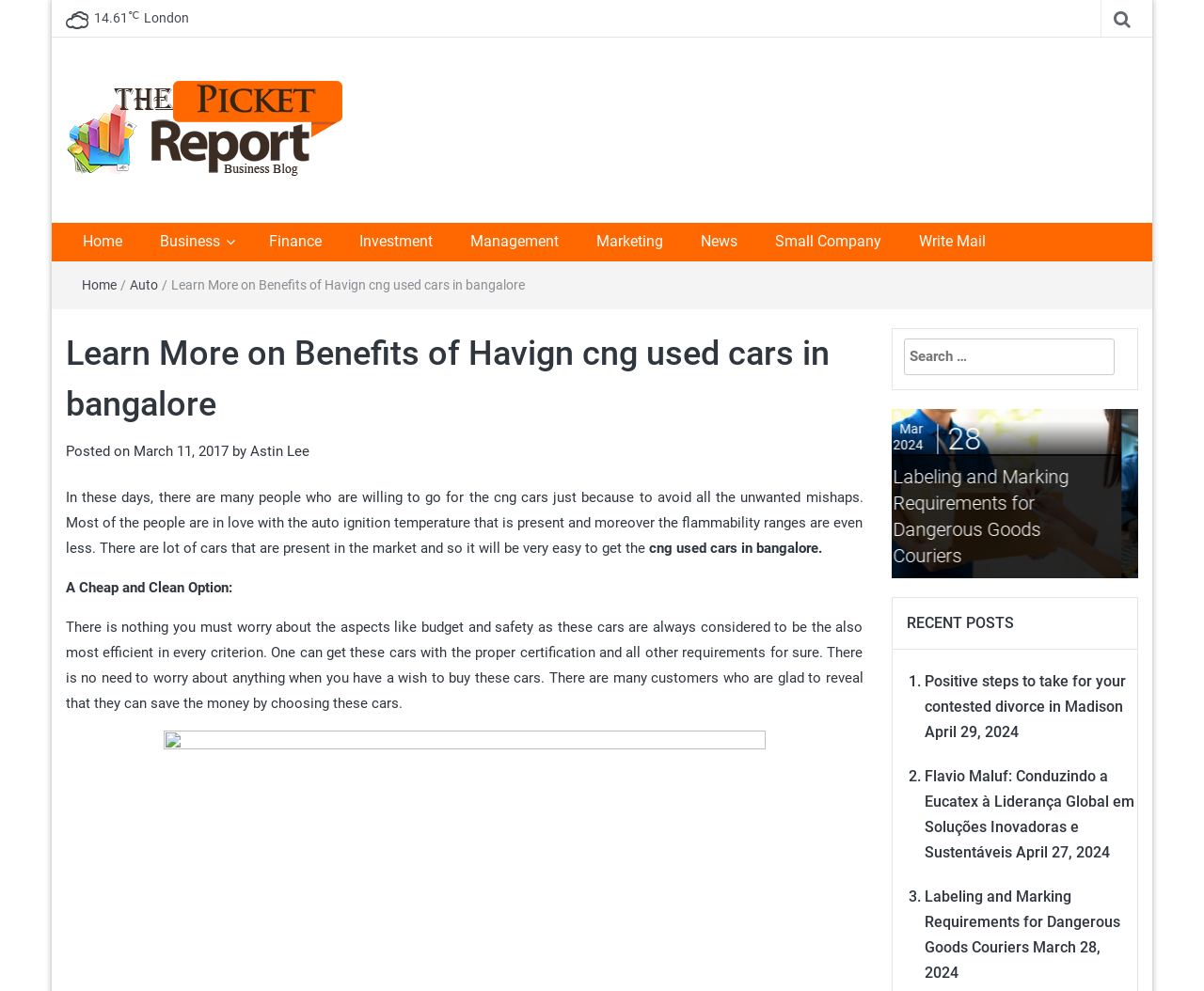What is the temperature in London?
Examine the image and give a concise answer in one word or a short phrase.

14.61 ℃